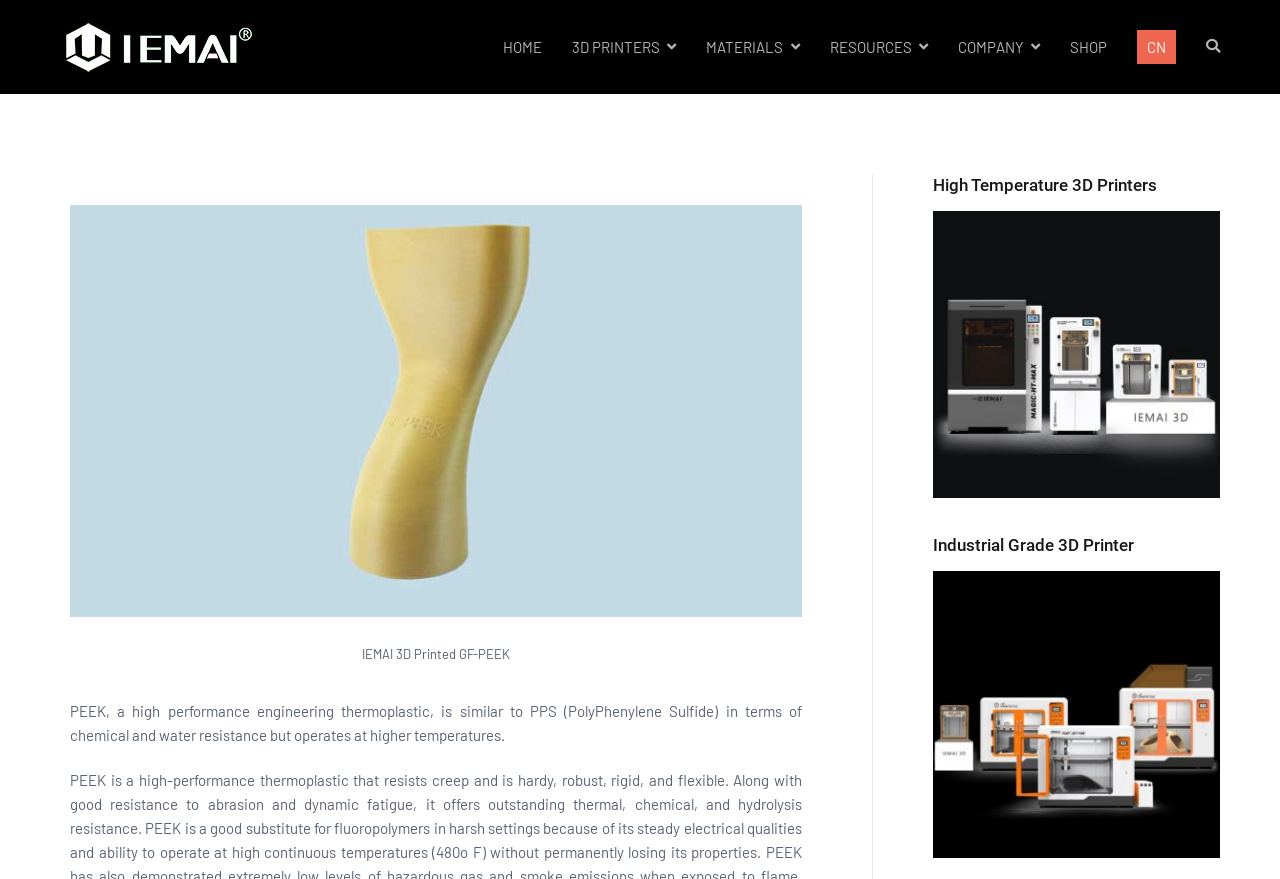What is the characteristic of PEEK?
Answer the question with detailed information derived from the image.

The characteristic of PEEK is that it operates at higher temperatures, which is mentioned in the text 'PEEK, a high performance engineering thermoplastic, is similar to PPS (PolyPhenylene Sulfide) in terms of chemical and water resistance but operates at higher temperatures.' with bounding box coordinates [0.055, 0.799, 0.627, 0.847].